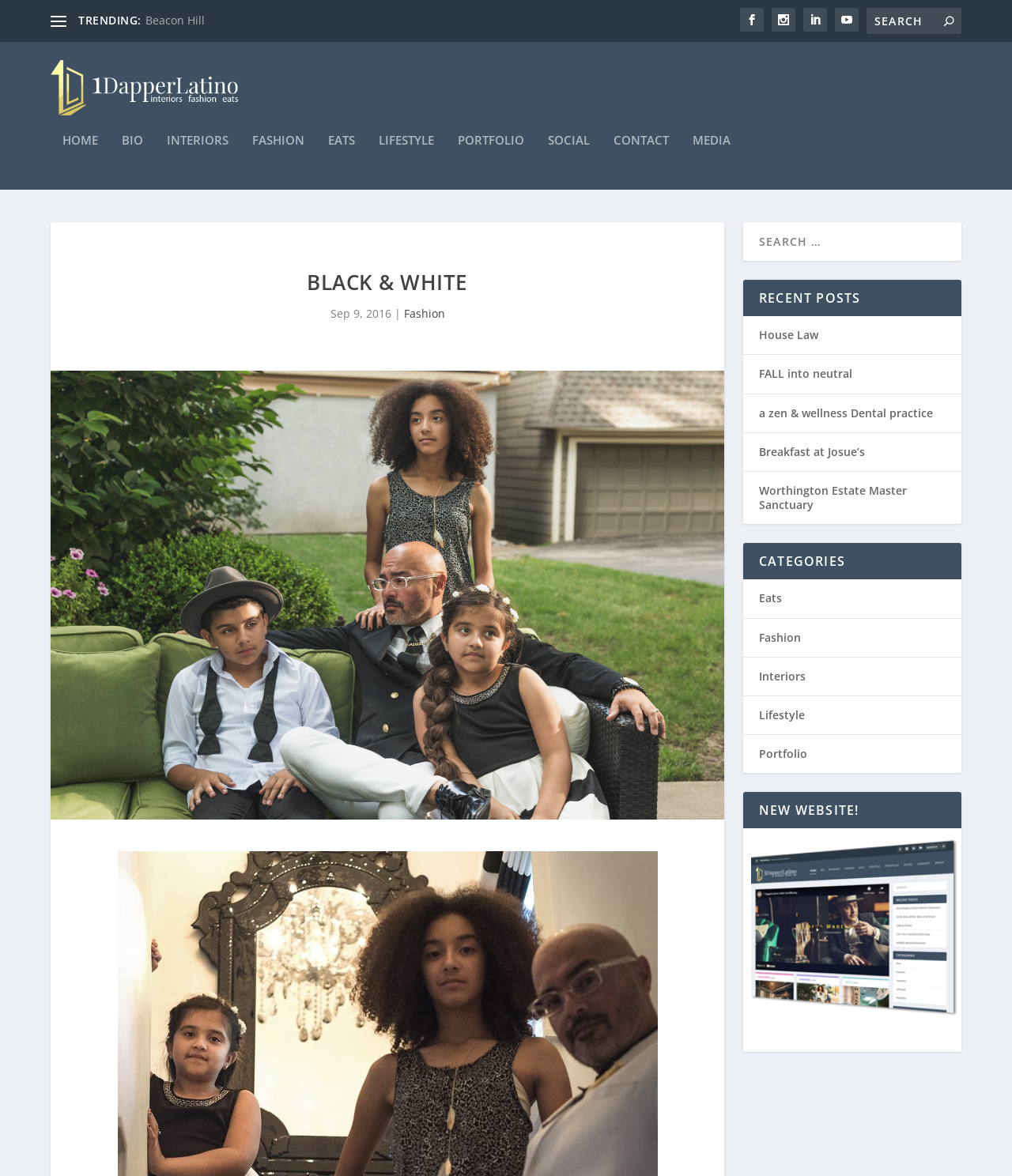Locate the bounding box coordinates of the UI element described by: "Worthington Estate Master Sanctuary". Provide the coordinates as four float numbers between 0 and 1, formatted as [left, top, right, bottom].

[0.75, 0.415, 0.896, 0.44]